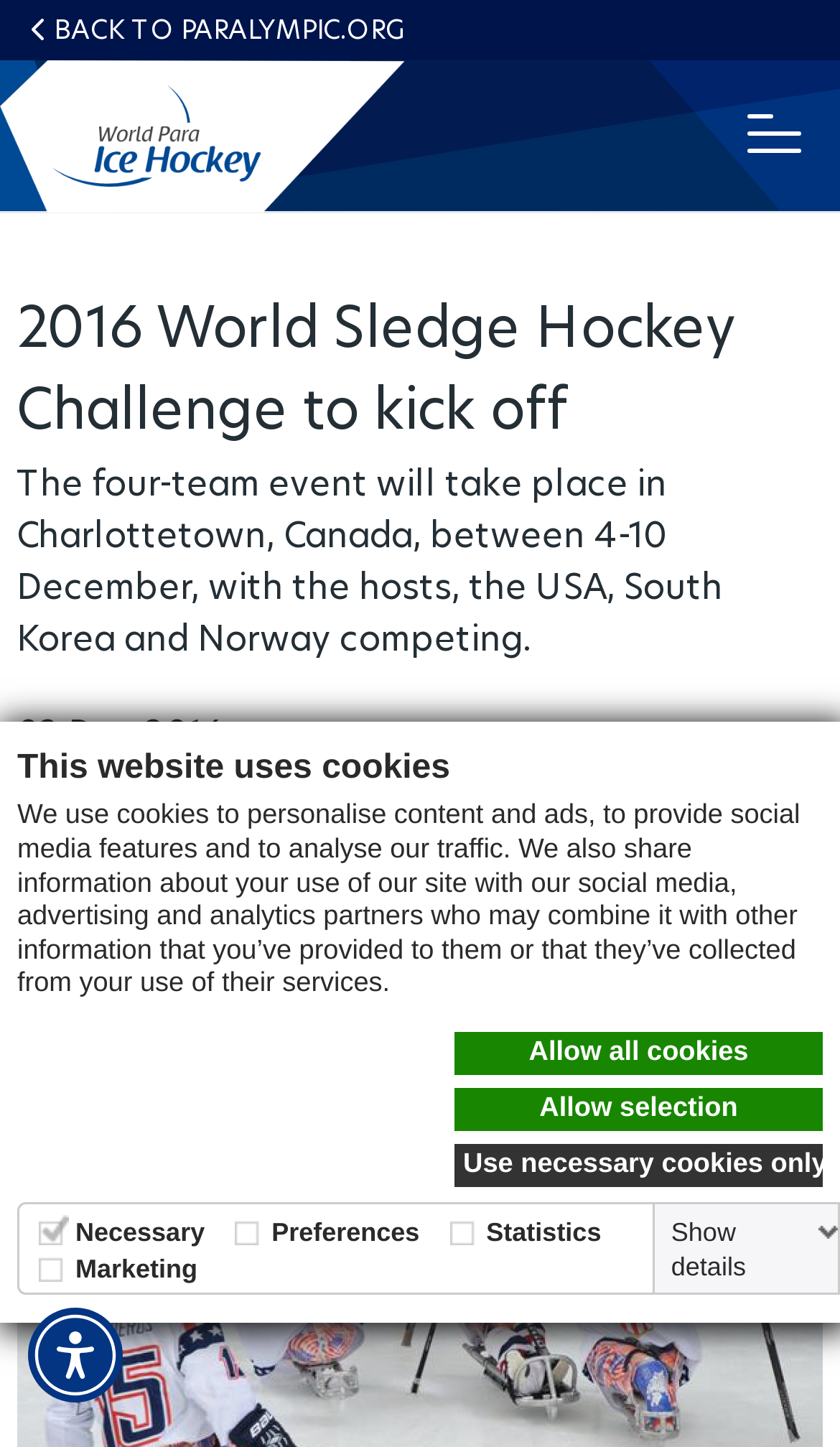Given the description aria-label="World-Para-Ice-Hockey-header-logo", predict the bounding box coordinates of the UI element. Ensure the coordinates are in the format (top-left x, top-left y, bottom-right x, bottom-right y) and all values are between 0 and 1.

[0.0, 0.041, 0.483, 0.147]